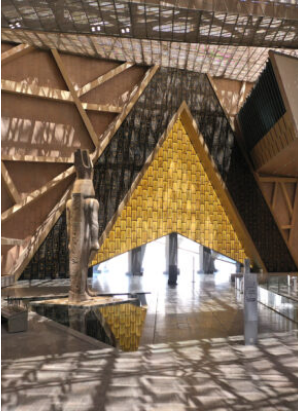Please give a succinct answer using a single word or phrase:
What is the purpose of the large windows?

To filter in natural light